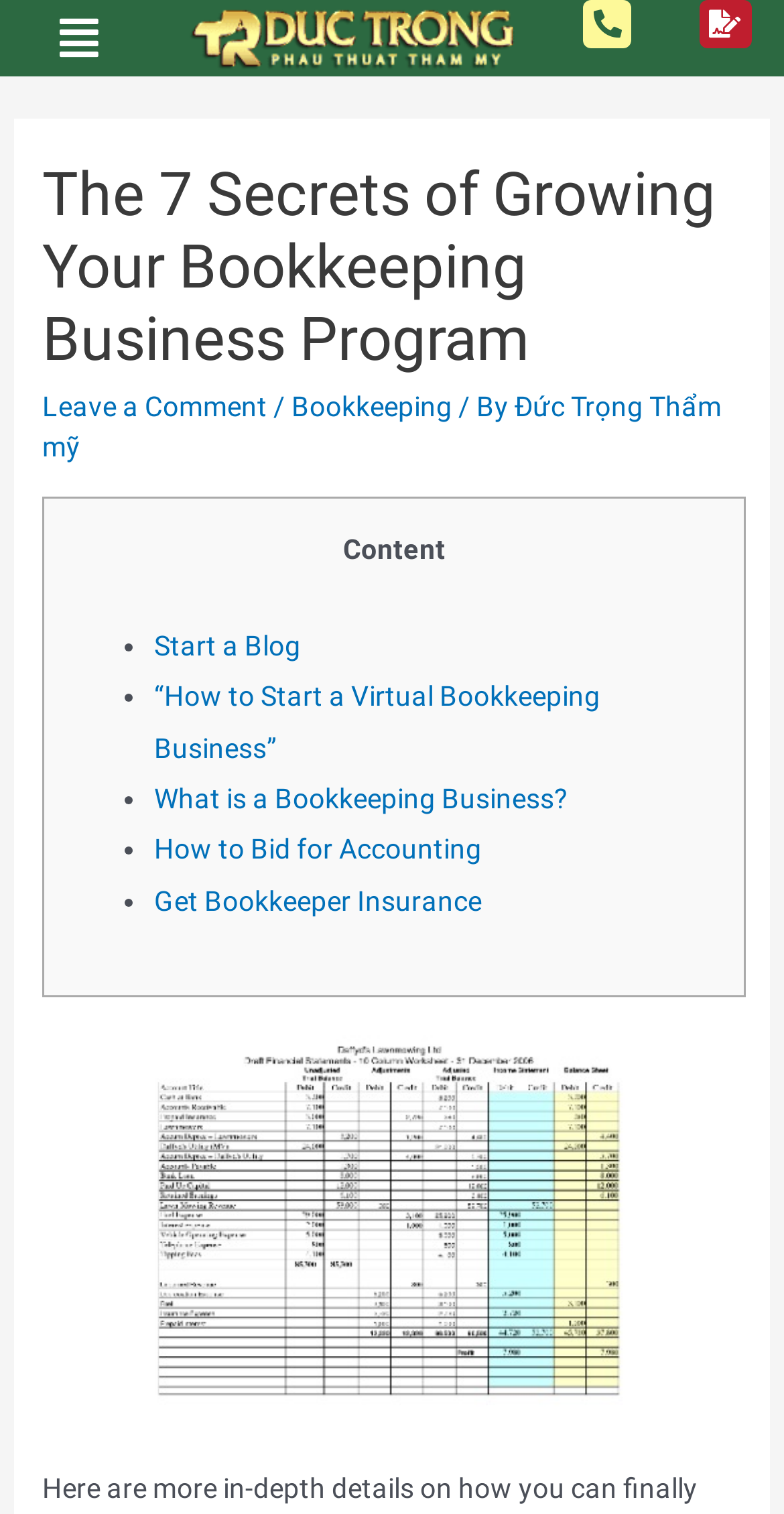From the element description: "Đức Trọng Thẩm mỹ", extract the bounding box coordinates of the UI element. The coordinates should be expressed as four float numbers between 0 and 1, in the order [left, top, right, bottom].

[0.054, 0.258, 0.921, 0.306]